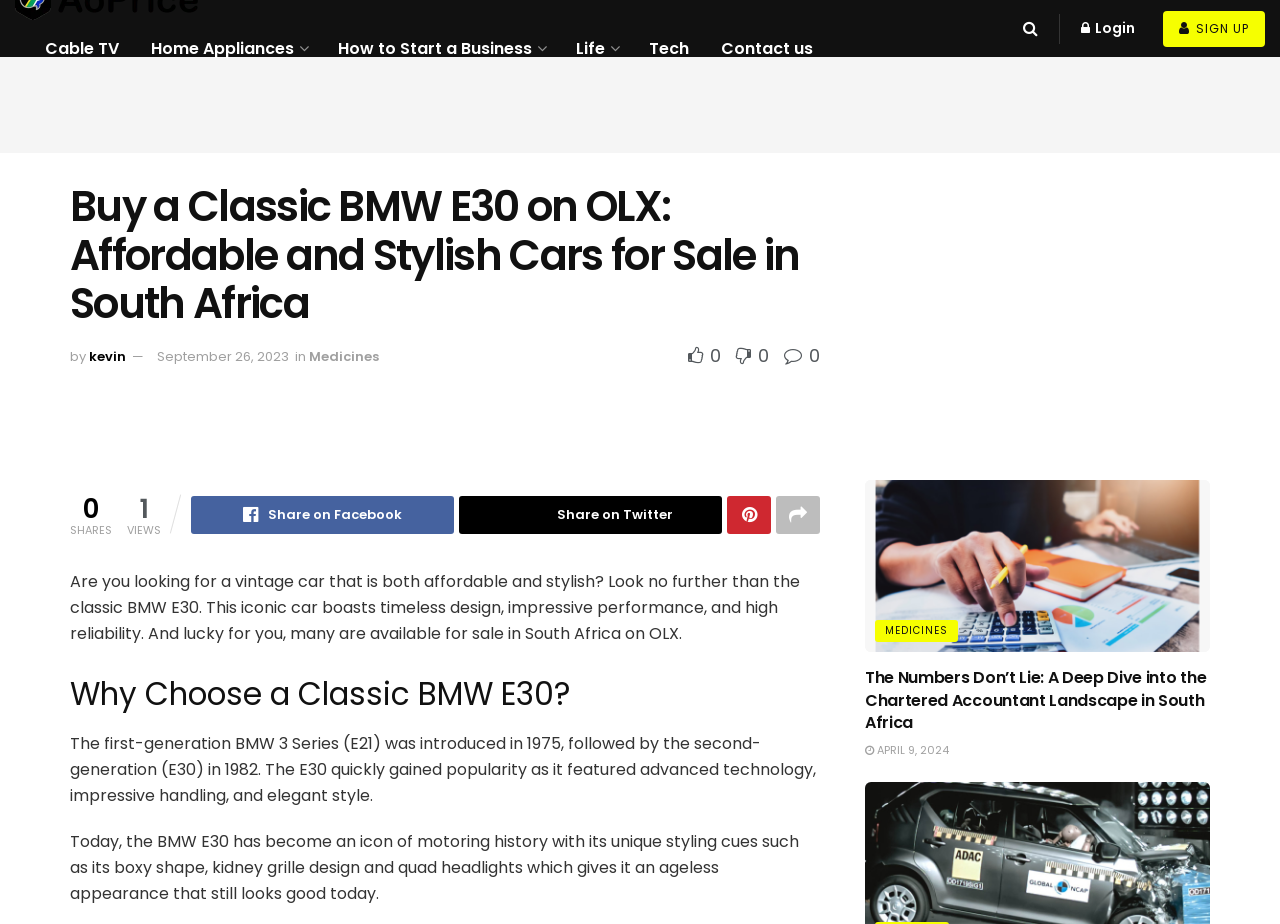How many shares does the article have?
Ensure your answer is thorough and detailed.

The number of shares can be found by looking at the text next to the 'SHARES' keyword, which is '1'.